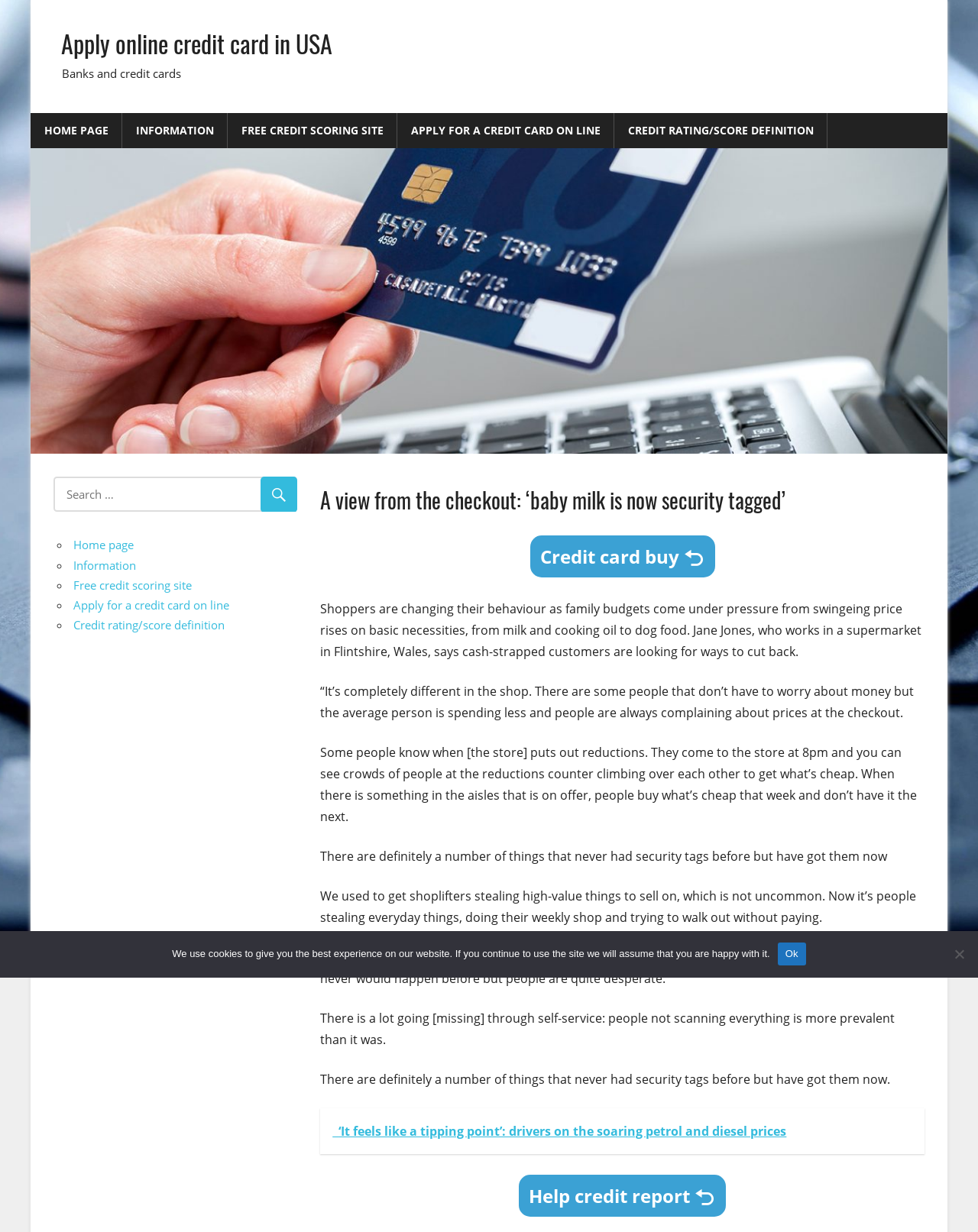Give an extensive and precise description of the webpage.

This webpage appears to be a news article or blog post discussing the impact of price rises on family budgets and shopping behavior. At the top of the page, there is a header section with several links, including "HOME PAGE", "INFORMATION", "FREE CREDIT SCORING SITE", and "APPLY FOR A CREDIT CARD ON LINE". Below this, there is a large heading that reads "A view from the checkout: ‘baby milk is now security tagged’".

The main content of the page is a series of paragraphs describing the experiences of a supermarket worker, Jane Jones, who has observed changes in customer behavior due to rising prices. The text describes how customers are looking for ways to cut back on spending, and how some are even stealing everyday items like baby milk, which has now been security tagged.

There are several links scattered throughout the article, including one to a related article about petrol and diesel prices. At the bottom of the page, there is a section with a search box and a button, as well as a list of links to other pages on the site, including the home page, information, and credit scoring.

On the right-hand side of the page, there is a complementary section with a list of links, including "Home page", "Information", "Free credit scoring site", and "Apply for a credit card on line". There is also a cookie notice dialog box at the bottom of the page, which informs users that the site uses cookies and provides an "Ok" button to acknowledge this.

Overall, the page has a simple and straightforward layout, with a focus on presenting the article's content in a clear and readable manner.